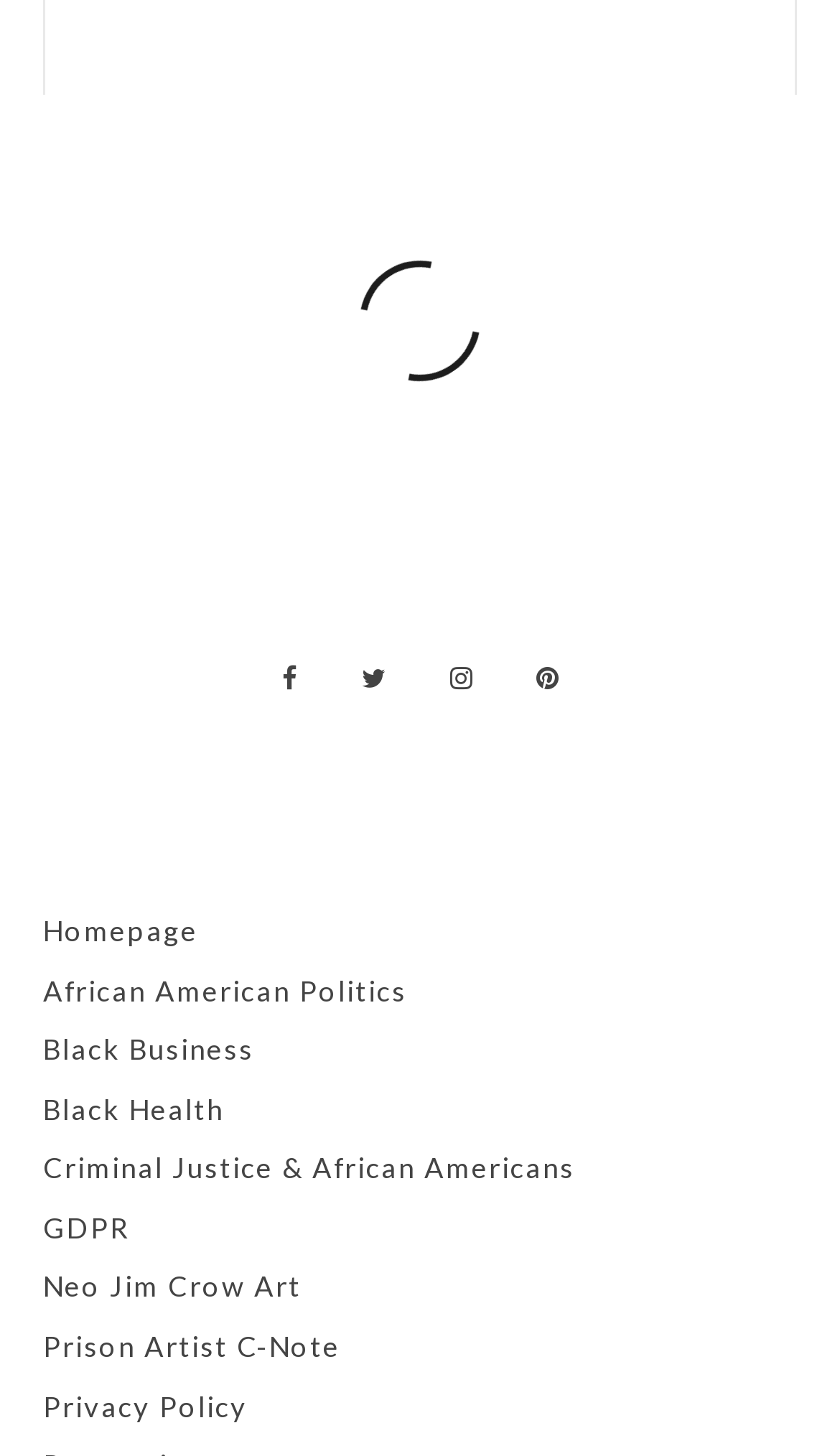Provide your answer in one word or a succinct phrase for the question: 
How many social media links are there?

4